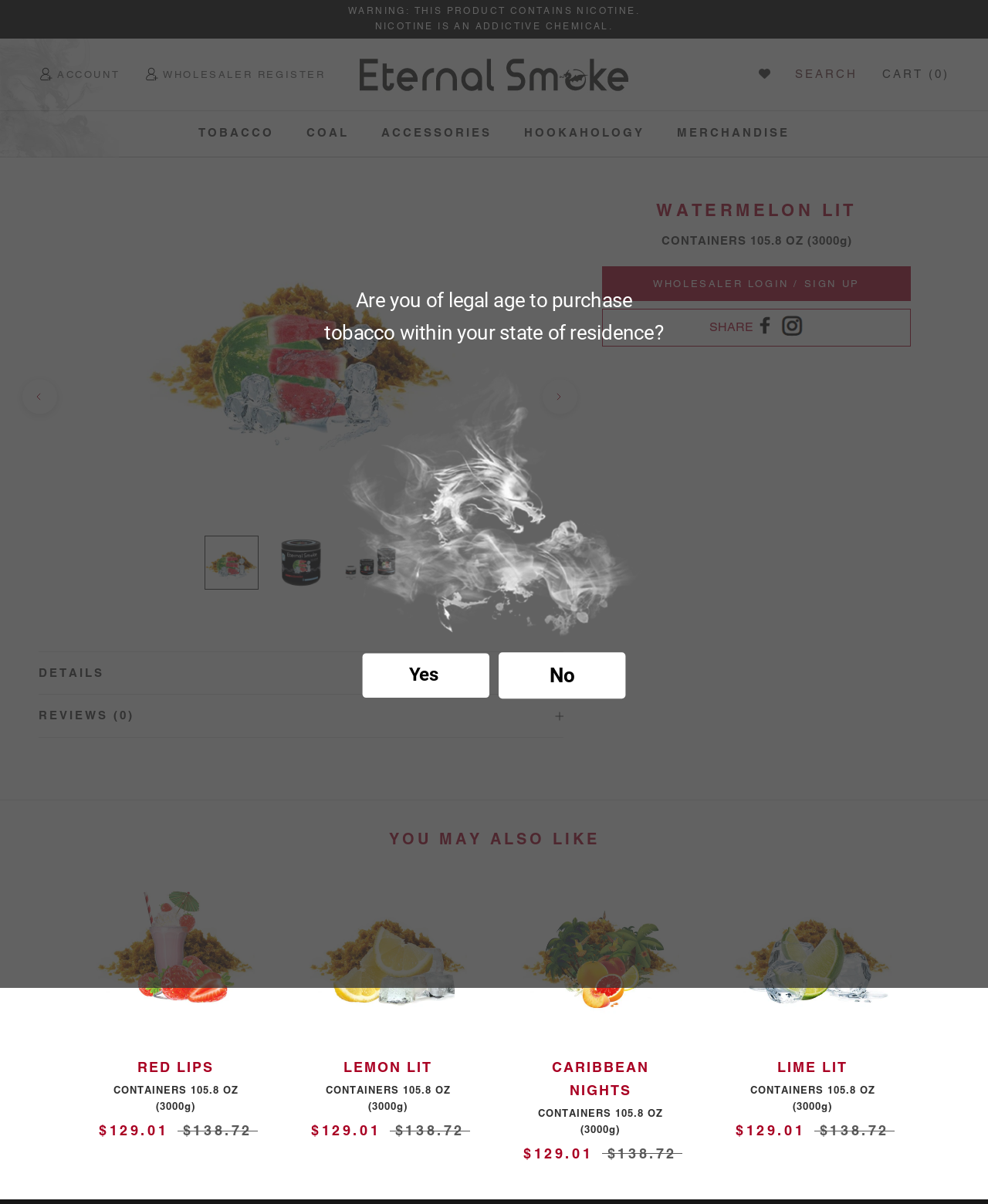Determine the bounding box coordinates of the element's region needed to click to follow the instruction: "Read 'TRENDING NOW'". Provide these coordinates as four float numbers between 0 and 1, formatted as [left, top, right, bottom].

None